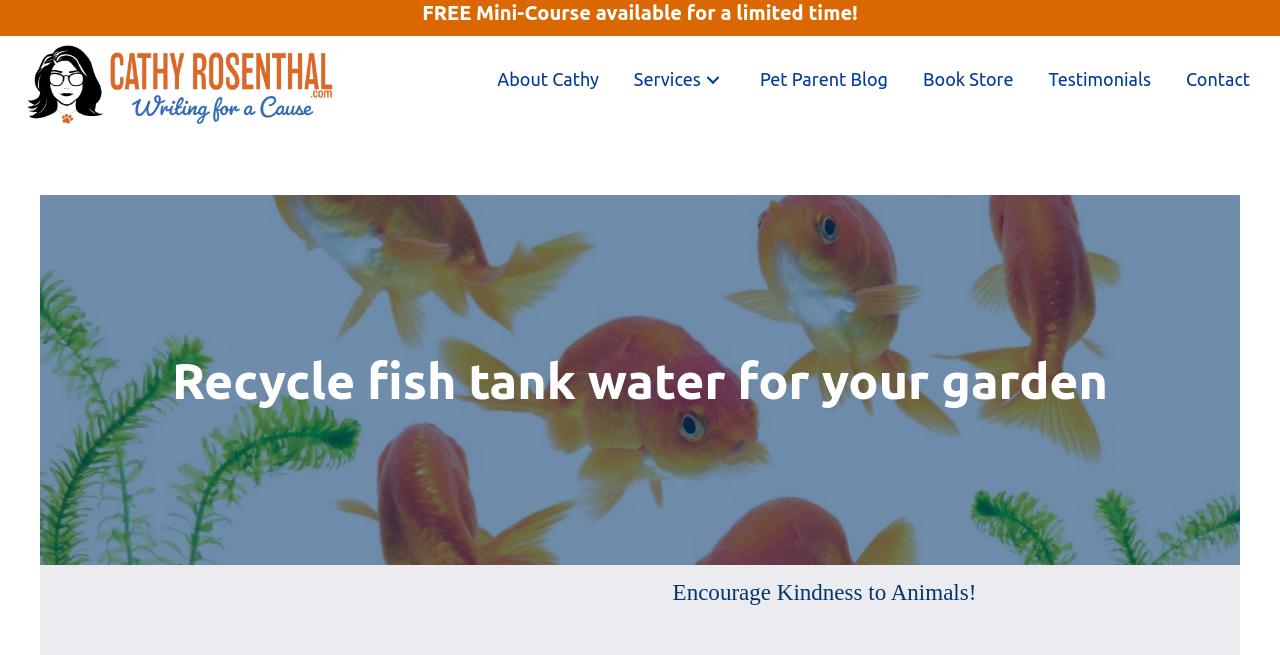What is the purpose of the webpage?
Based on the visual, give a brief answer using one word or a short phrase.

To provide information